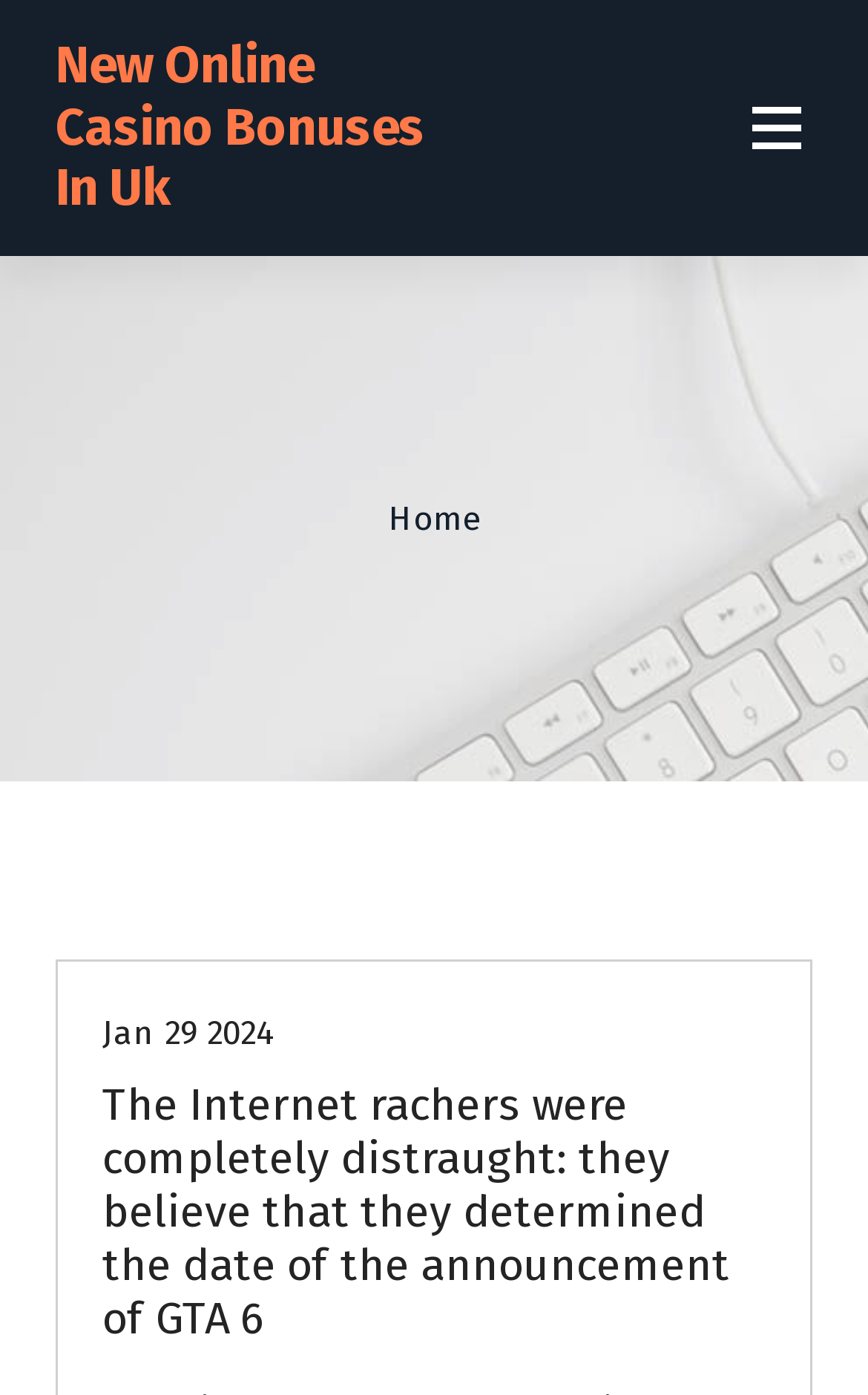Given the description: "Jan 29 2024", determine the bounding box coordinates of the UI element. The coordinates should be formatted as four float numbers between 0 and 1, [left, top, right, bottom].

[0.118, 0.77, 0.318, 0.798]